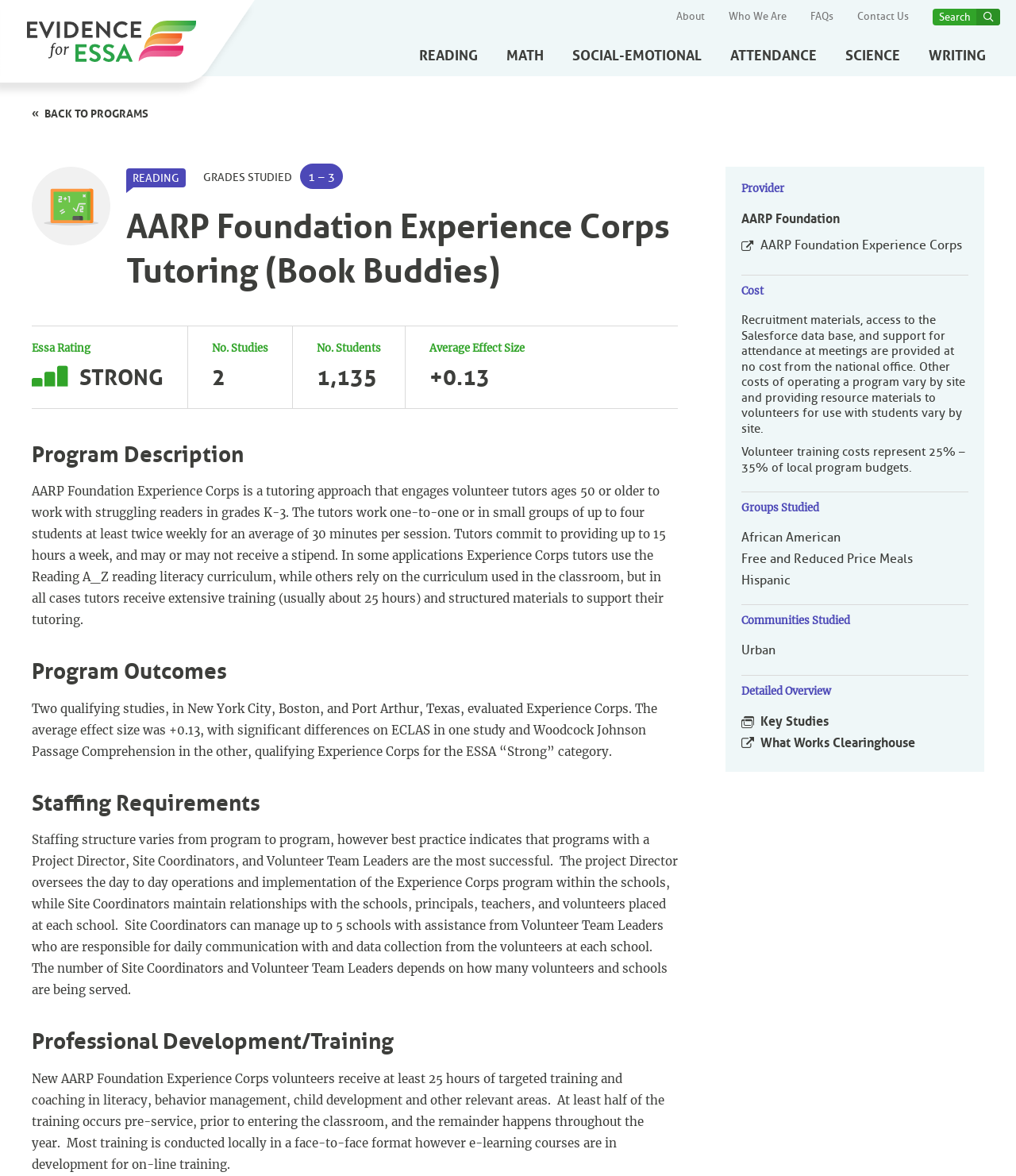Please provide a comprehensive response to the question based on the details in the image: What is the age range of the volunteer tutors?

I found the answer by reading the program description which states that the tutors are 'volunteer tutors ages 50 or older'.